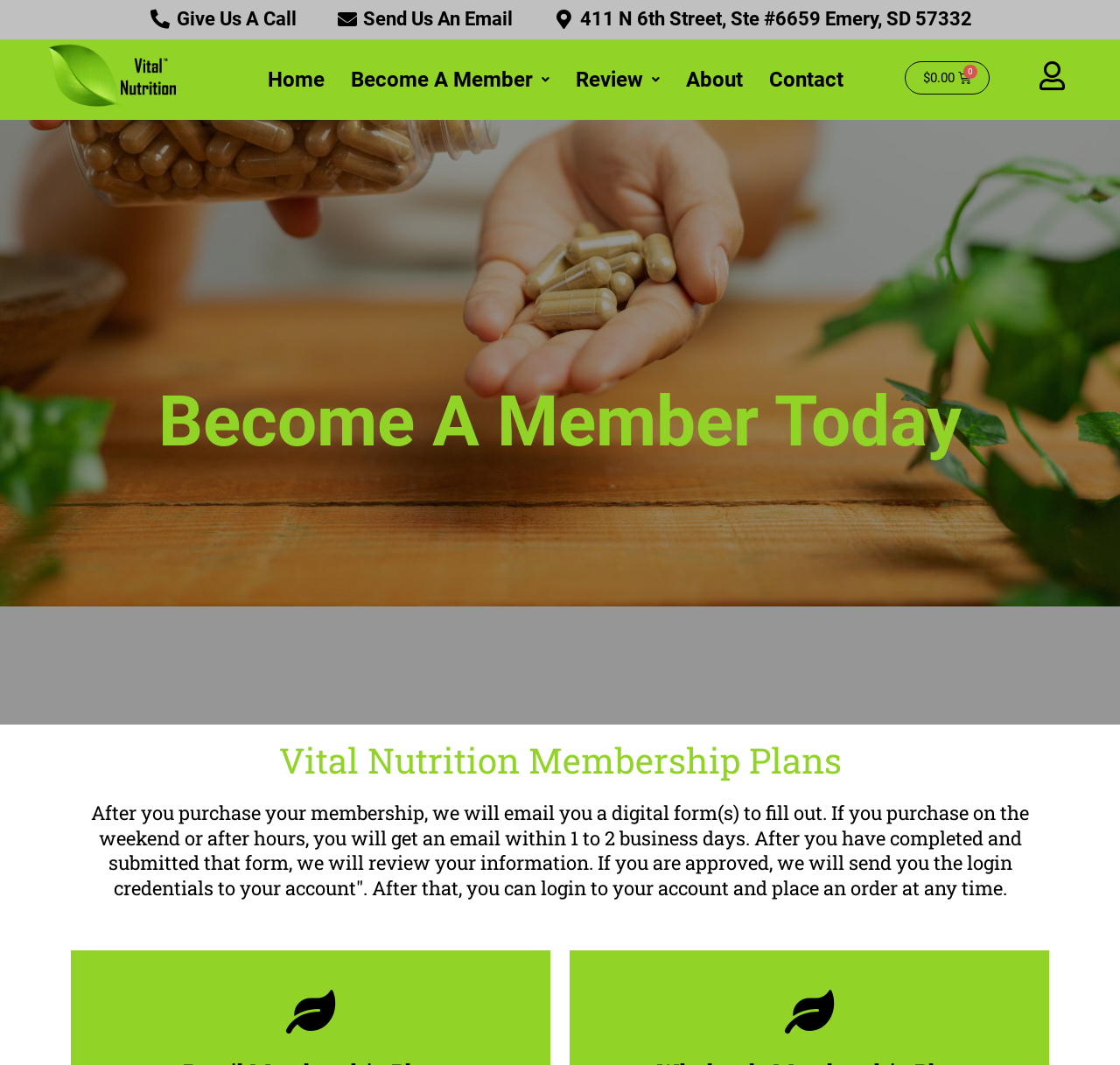How many navigation links are at the top of the page?
By examining the image, provide a one-word or phrase answer.

5